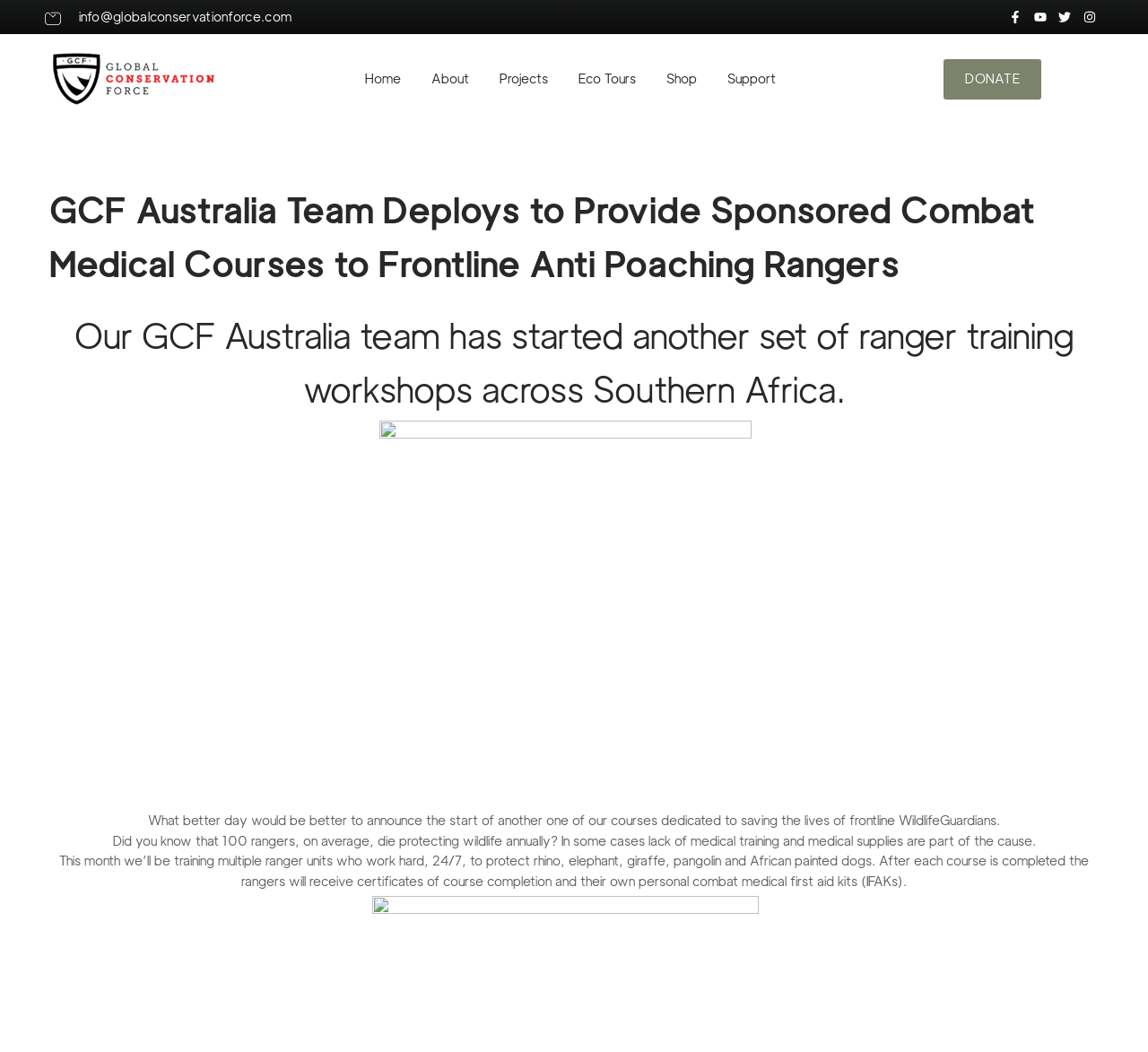Please find and generate the text of the main heading on the webpage.

GCF Australia Team Deploys to Provide Sponsored Combat Medical Courses to Frontline Anti Poaching Rangers